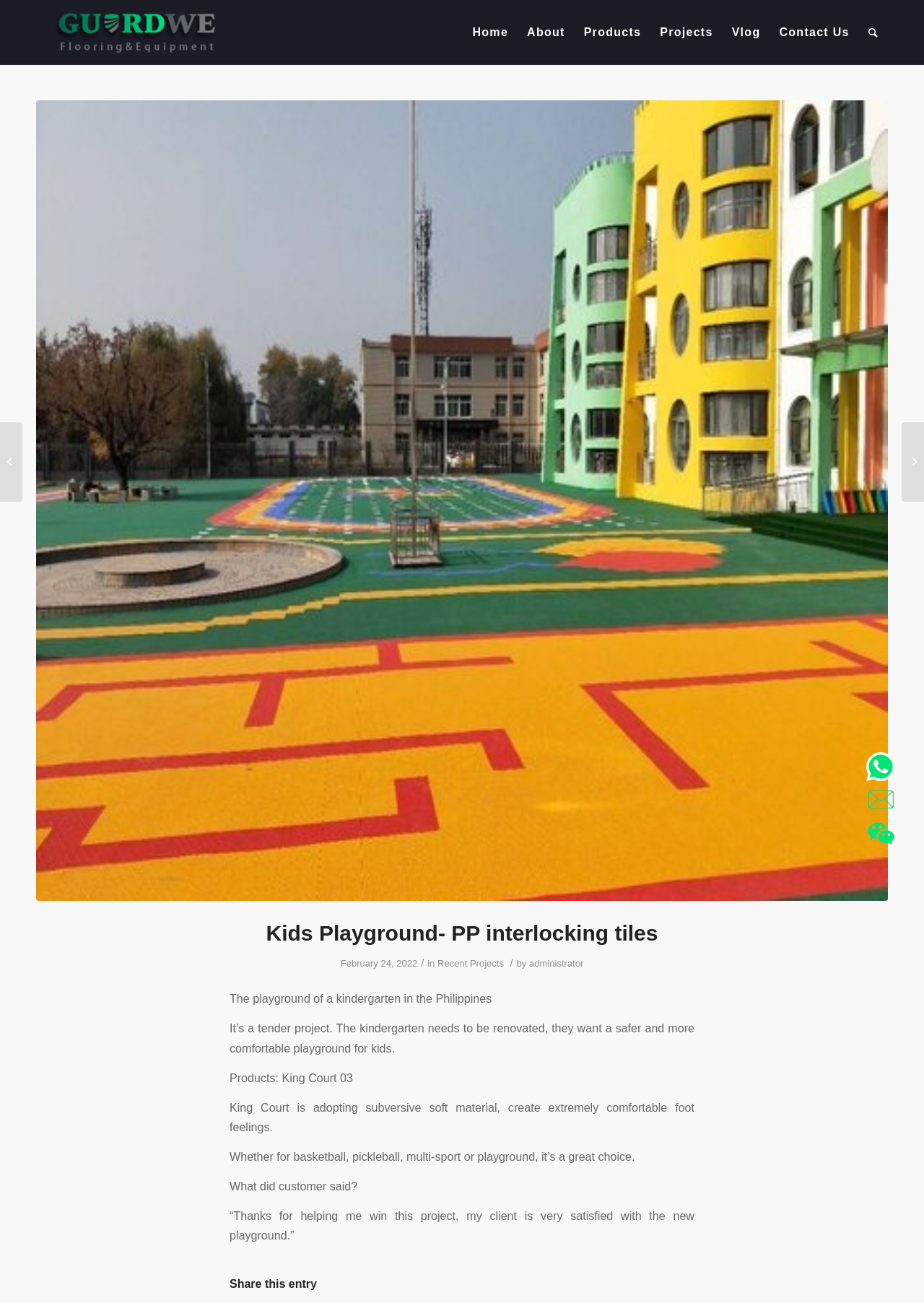Can you provide the bounding box coordinates for the element that should be clicked to implement the instruction: "Click on the 'Projects' link"?

[0.704, 0.001, 0.782, 0.049]